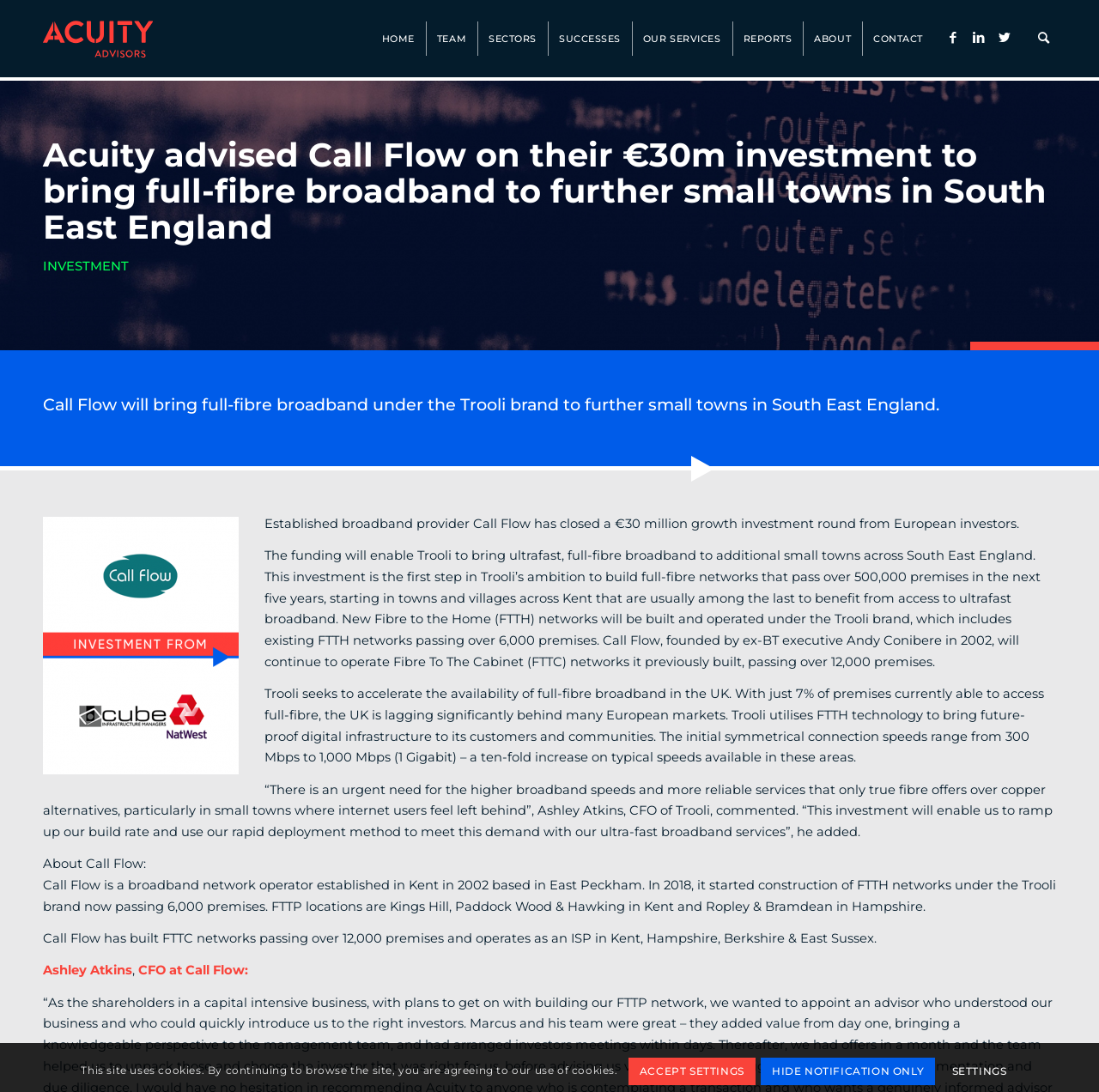What is the name of the CFO of Trooli? Based on the image, give a response in one word or a short phrase.

Ashley Atkins